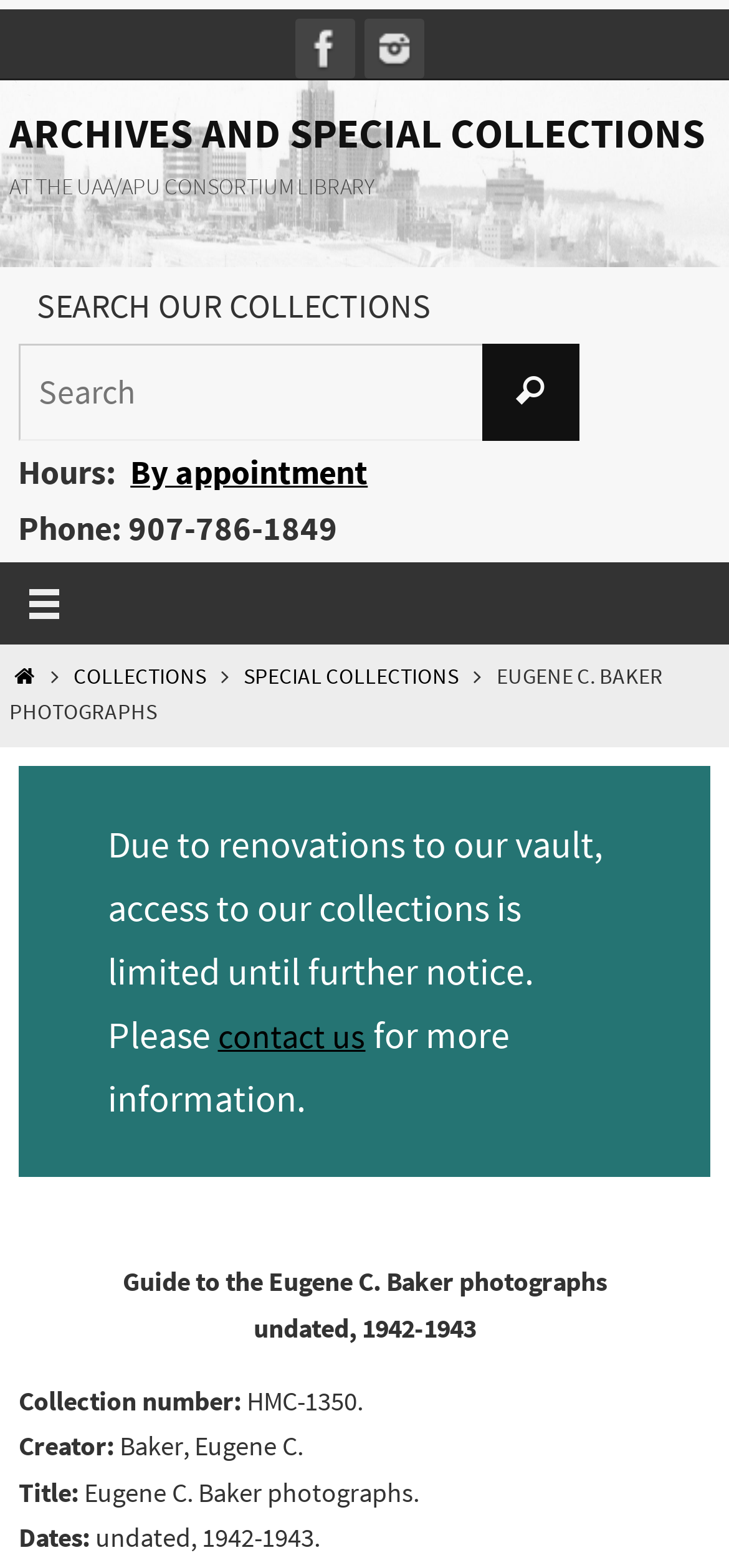Locate the bounding box coordinates of the item that should be clicked to fulfill the instruction: "Contact us for more information".

[0.299, 0.647, 0.501, 0.676]